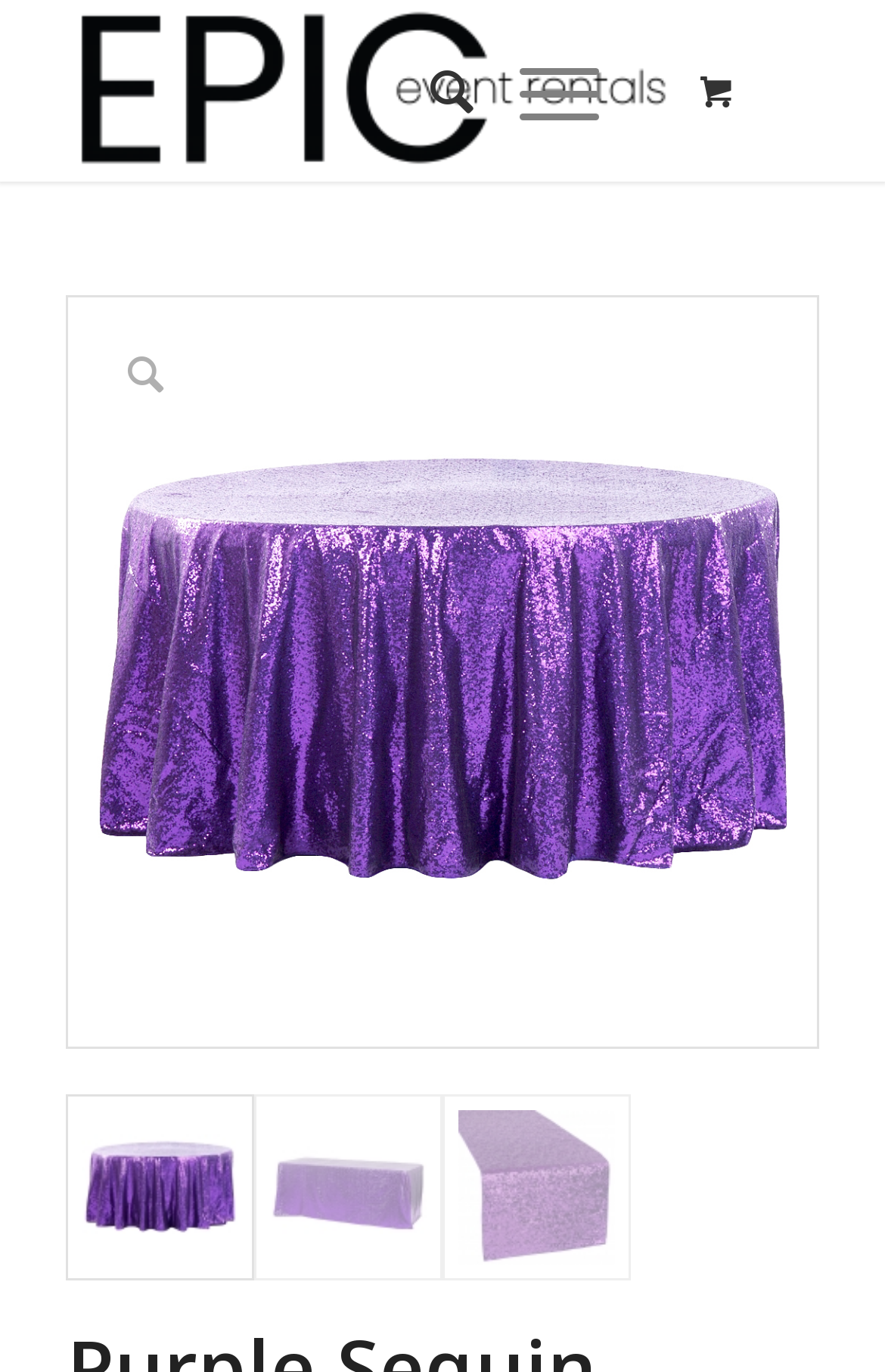Bounding box coordinates are specified in the format (top-left x, top-left y, bottom-right x, bottom-right y). All values are floating point numbers bounded between 0 and 1. Please provide the bounding box coordinate of the region this sentence describes: 0Shopping Cart

[0.694, 0.0, 0.925, 0.134]